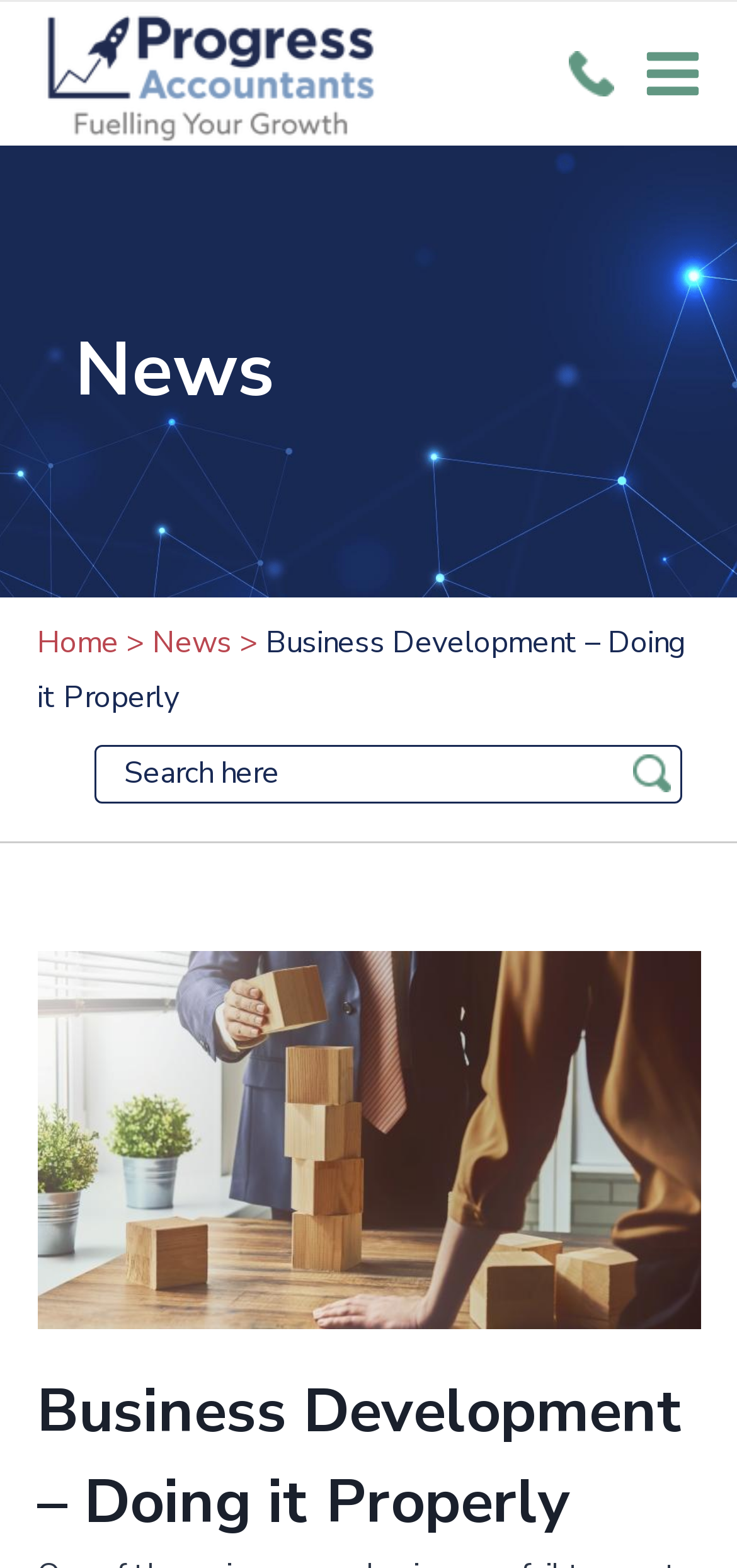Given the following UI element description: "alt="Progress Accountants"", find the bounding box coordinates in the webpage screenshot.

[0.046, 0.001, 0.521, 0.093]